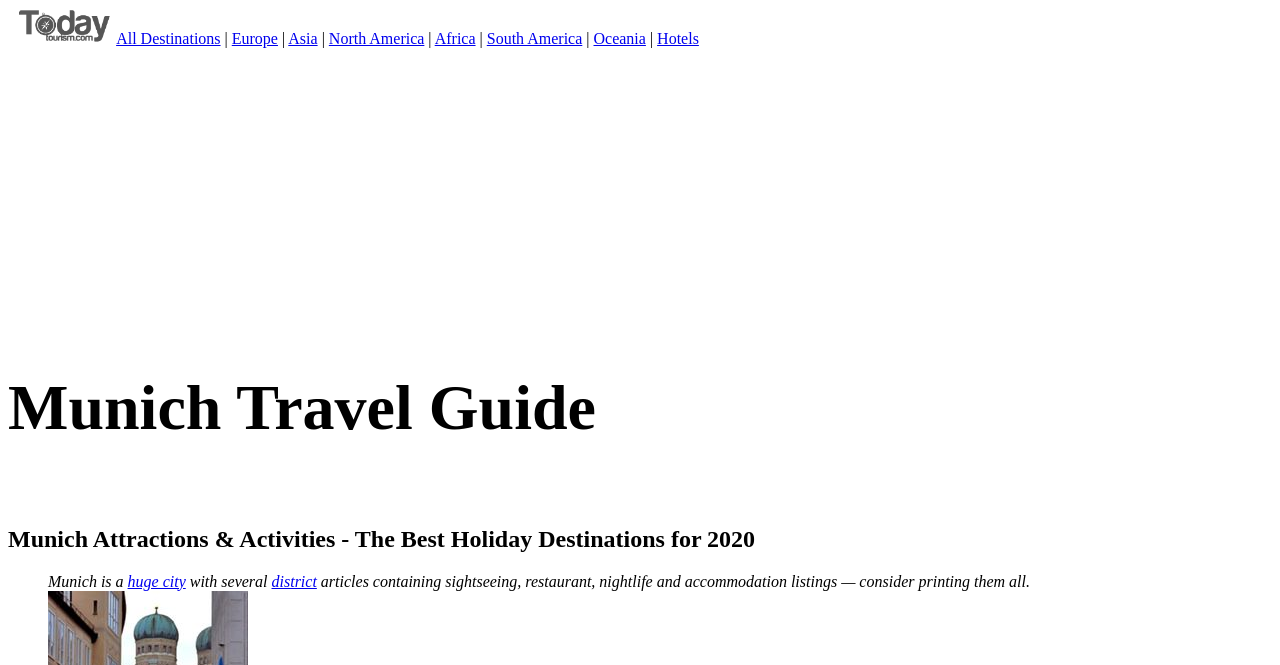Please identify the primary heading of the webpage and give its text content.

Munich Travel Guide